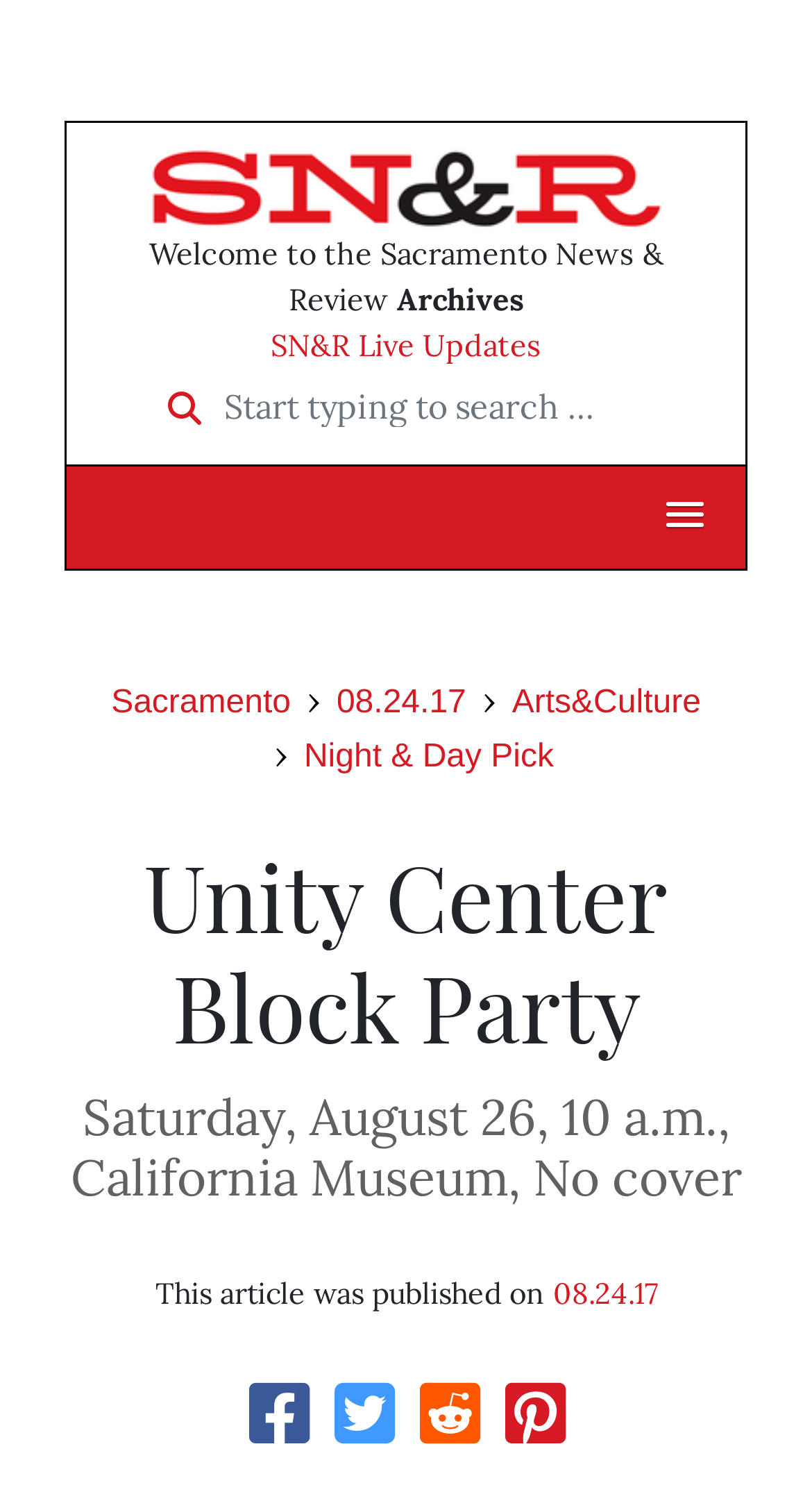Please identify the bounding box coordinates for the region that you need to click to follow this instruction: "Go to SN&R Live Updates".

[0.333, 0.216, 0.667, 0.241]